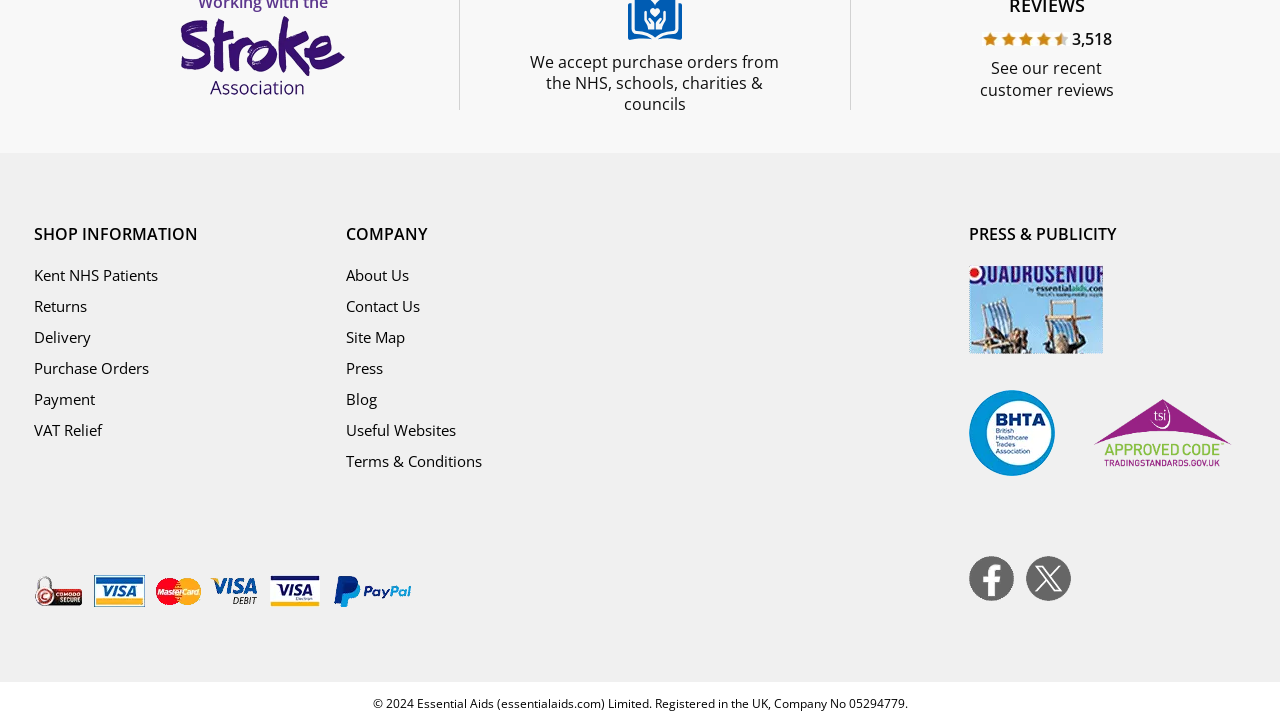Provide a single word or phrase to answer the given question: 
What is the name of the company?

Essential Aids